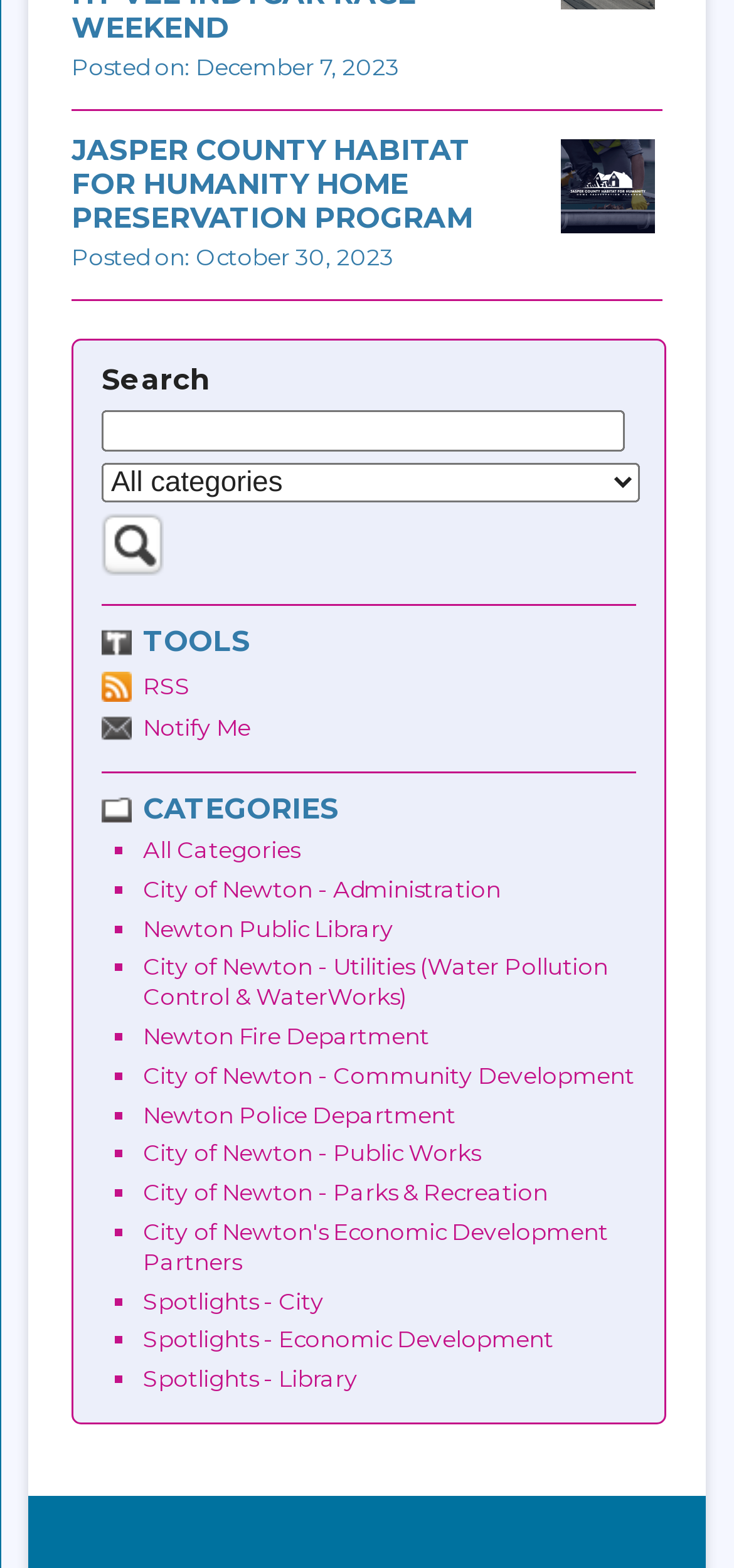Can you find the bounding box coordinates of the area I should click to execute the following instruction: "Explore the 'City of Newton - Administration' category"?

[0.195, 0.558, 0.682, 0.576]